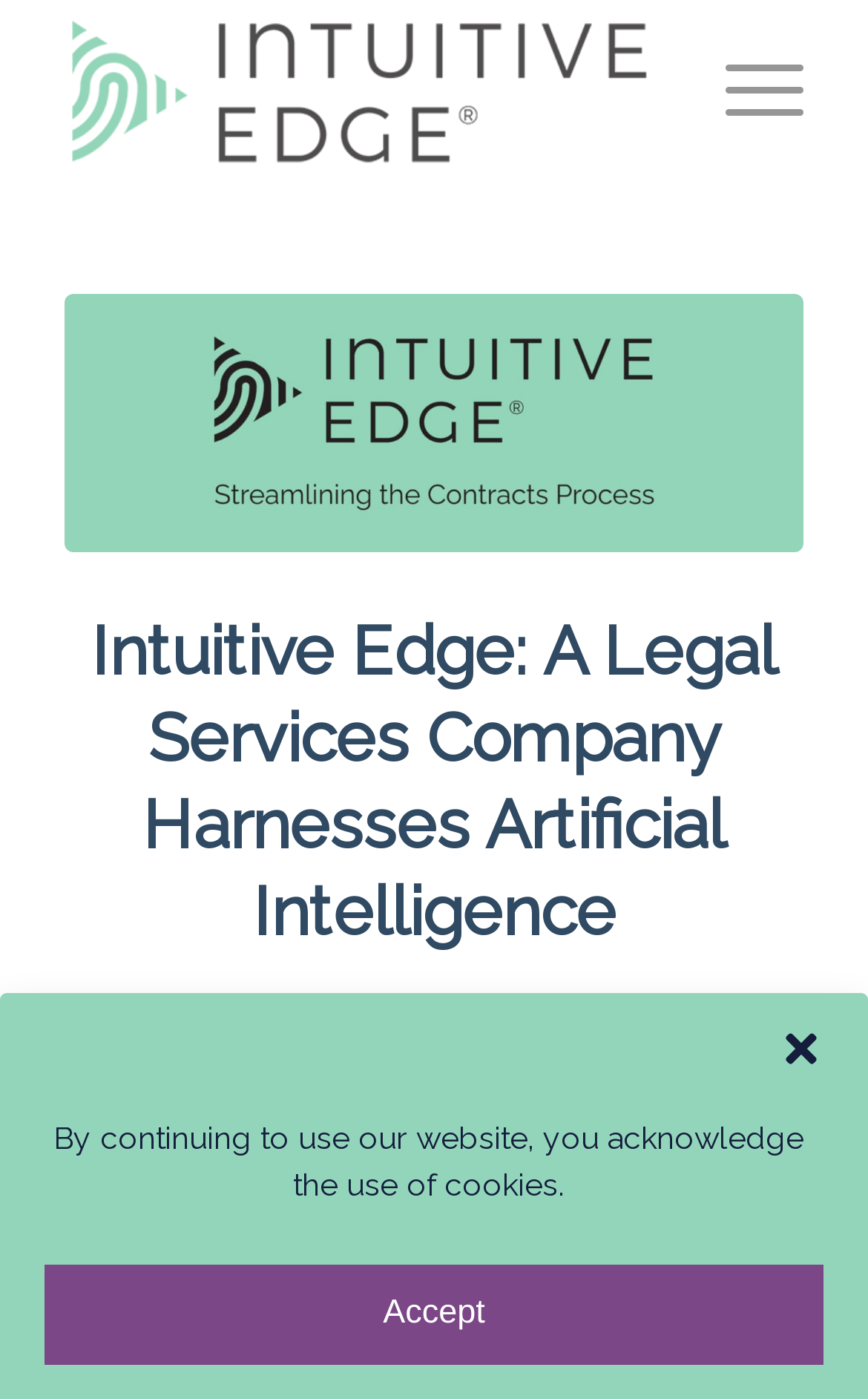What is the company name?
Offer a detailed and full explanation in response to the question.

I found the company name by looking at the logo image, which has the text 'Intuitive Edge | Streamlining the Contract Process'.